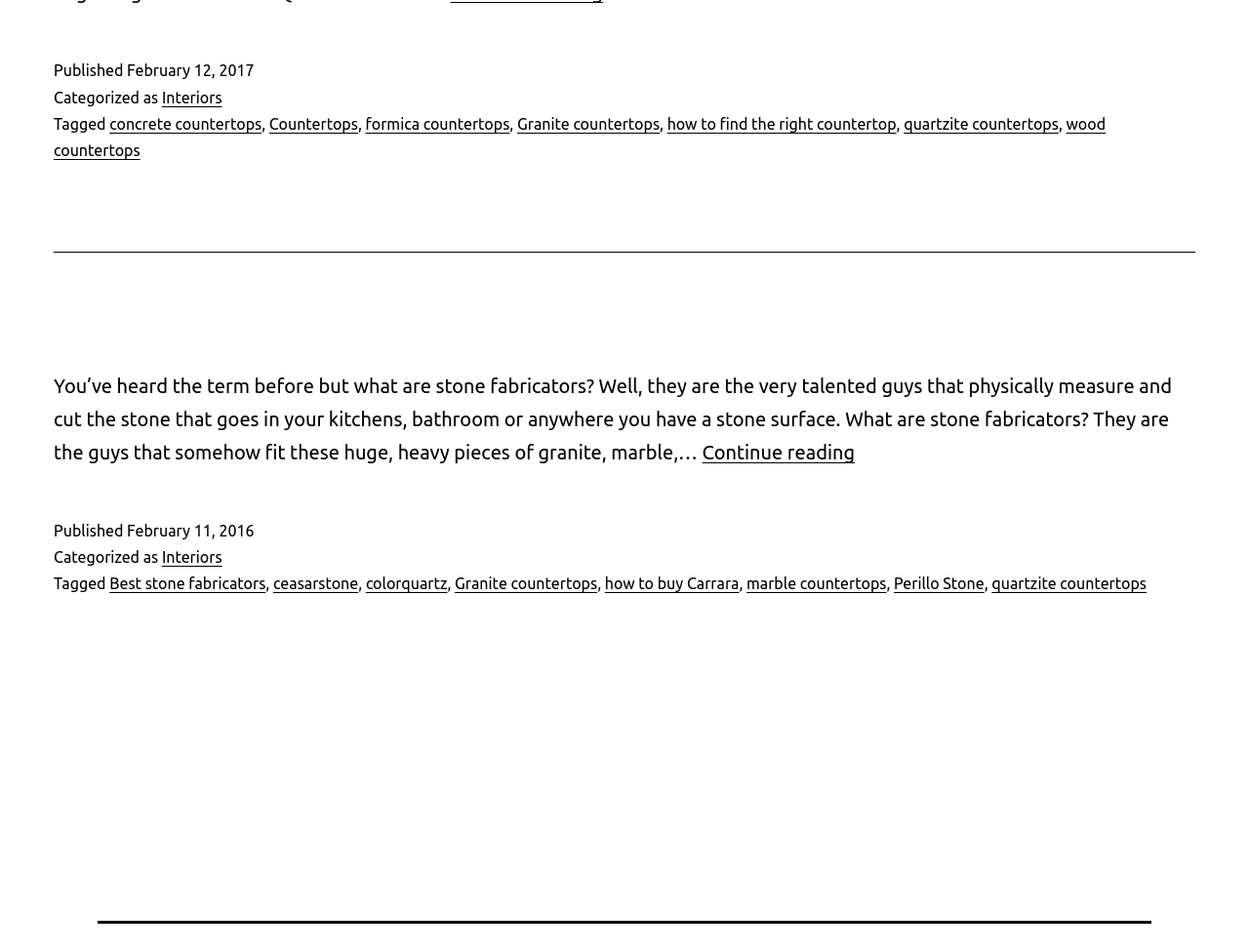Find the bounding box of the web element that fits this description: "Best stone fabricators".

[0.088, 0.604, 0.213, 0.622]